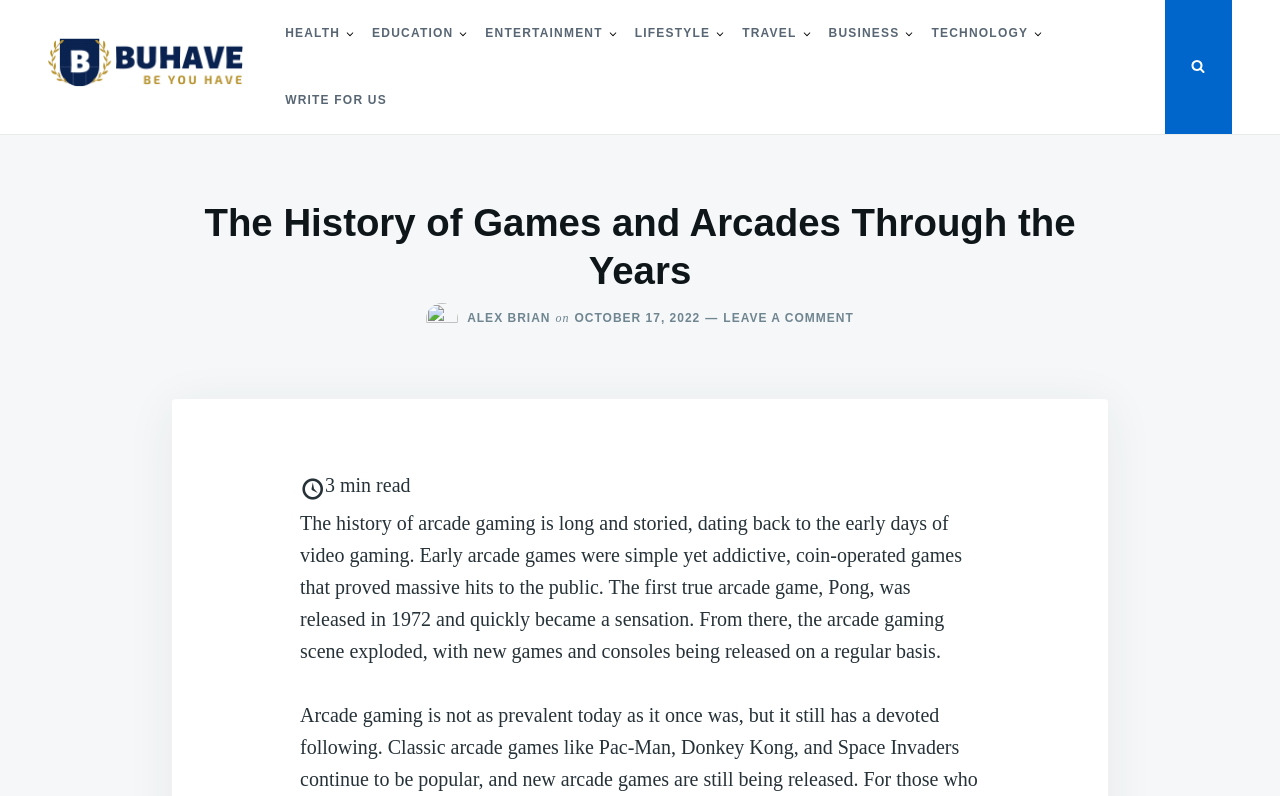Can you find the bounding box coordinates for the element to click on to achieve the instruction: "Write an article for the website"?

[0.21, 0.084, 0.315, 0.169]